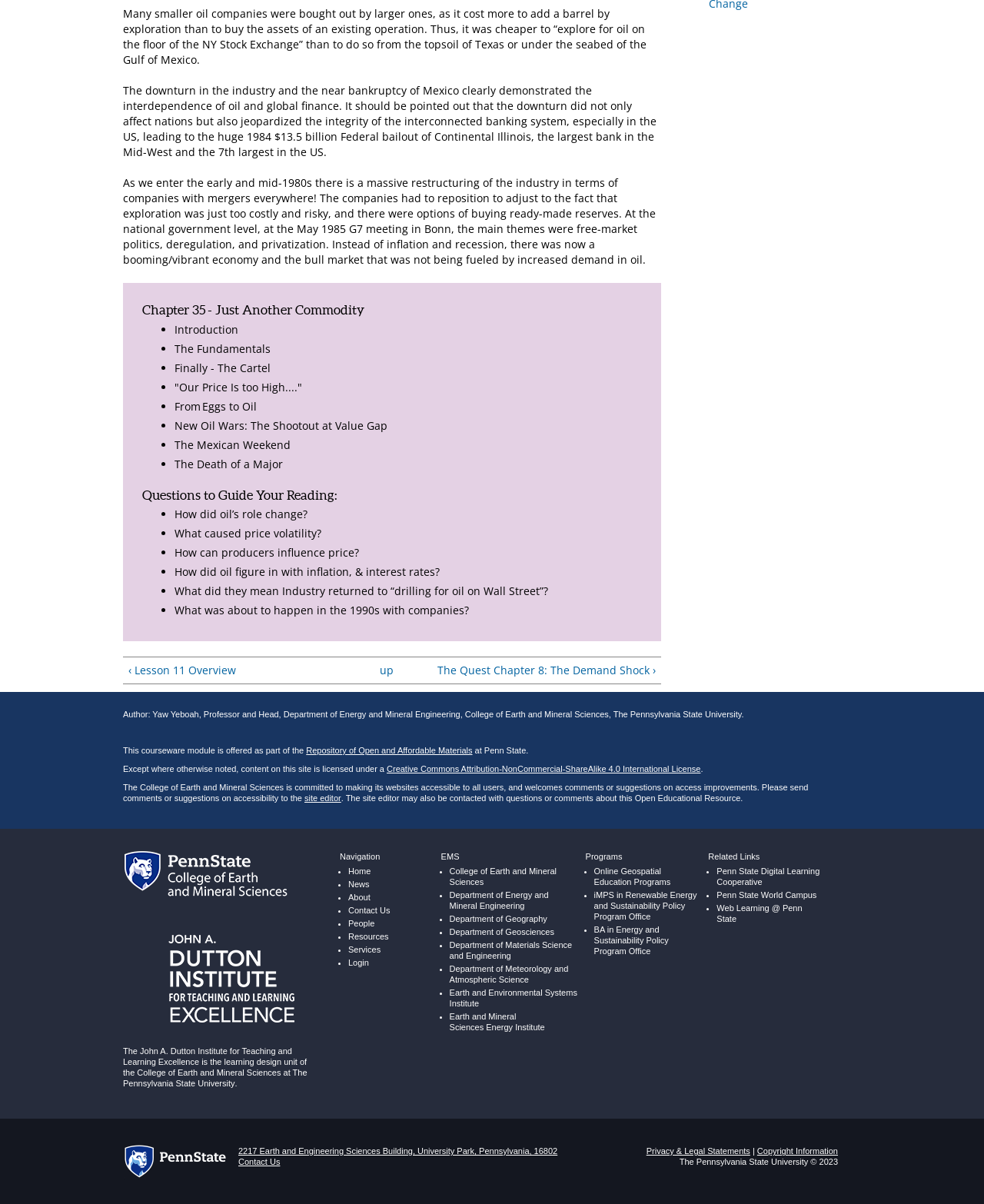Locate and provide the bounding box coordinates for the HTML element that matches this description: "up".

[0.382, 0.551, 0.404, 0.563]